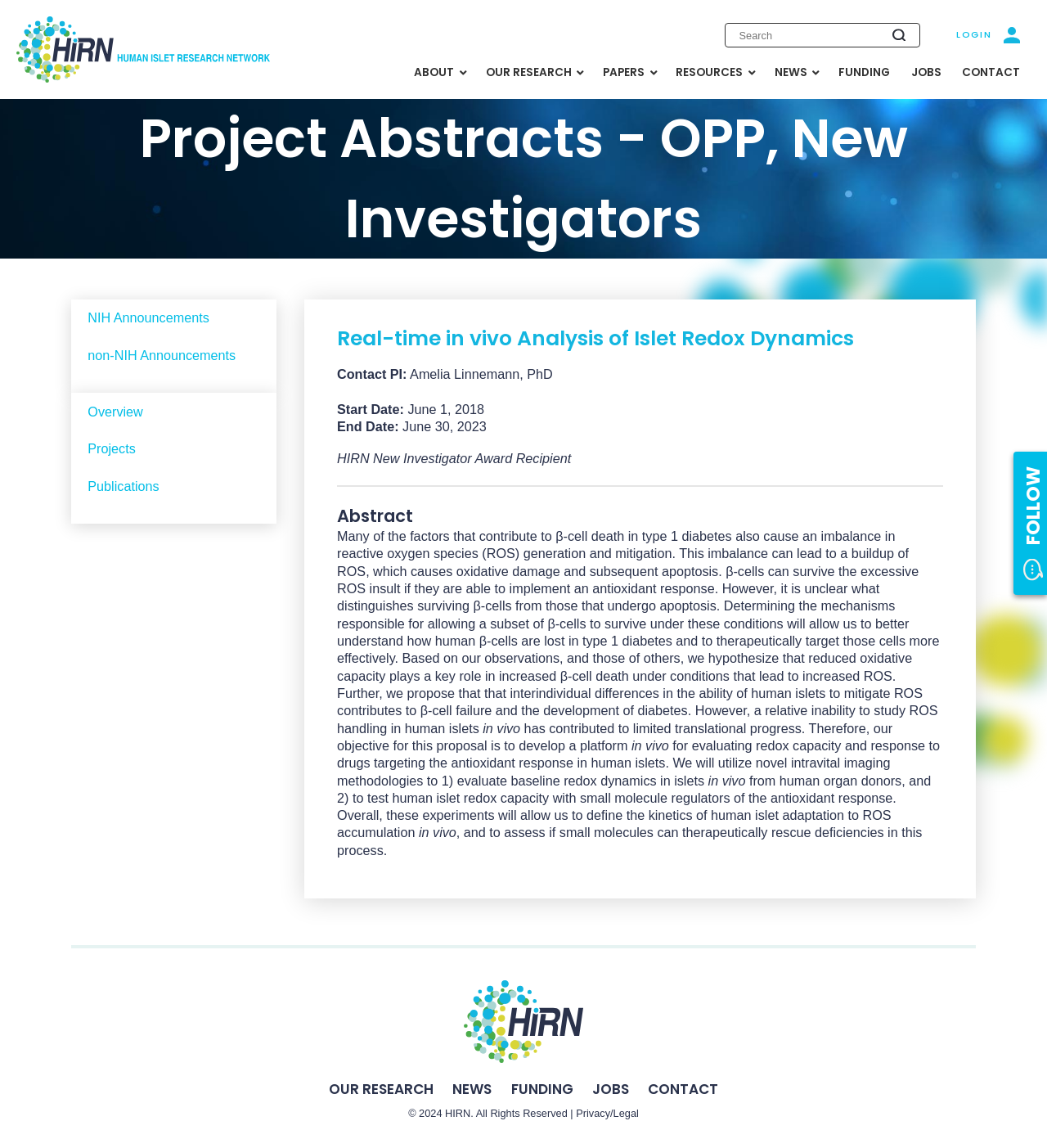Locate the bounding box coordinates of the clickable region to complete the following instruction: "Read about the project abstract."

[0.322, 0.439, 0.901, 0.46]